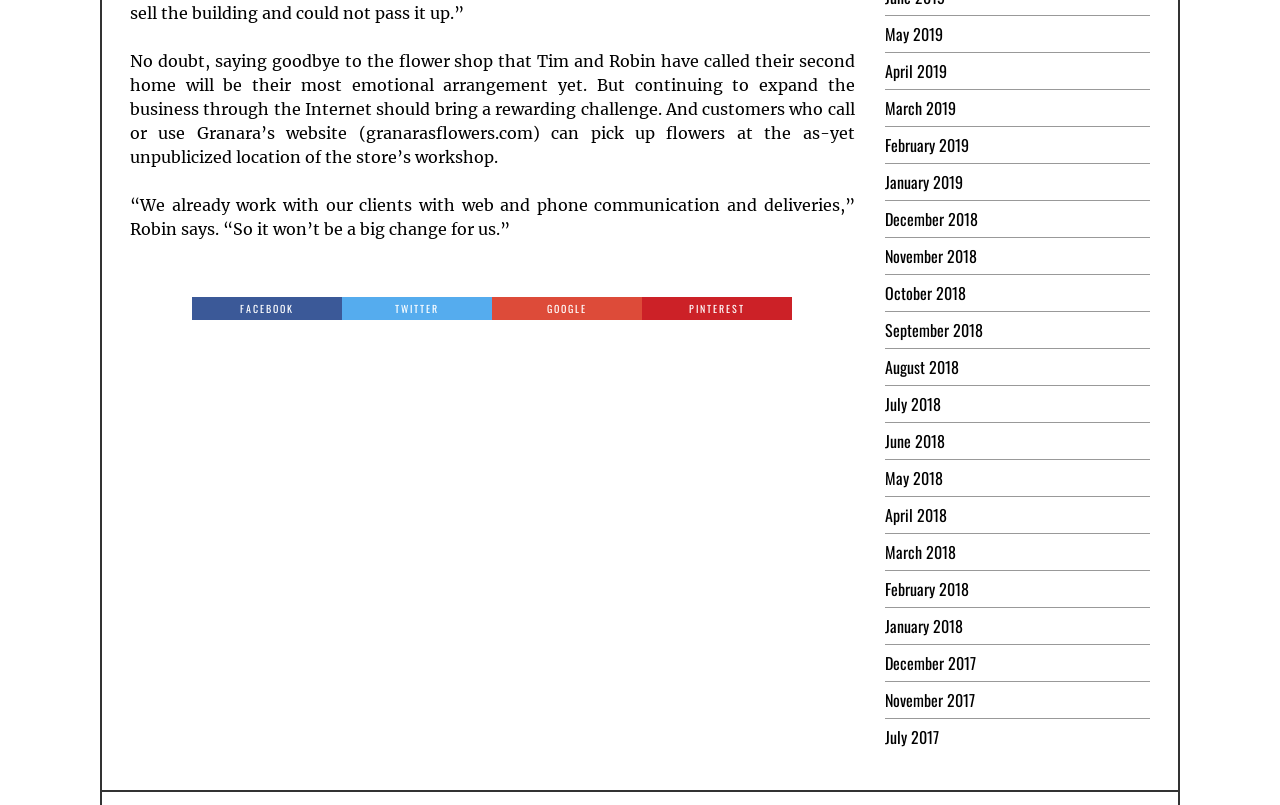What is the URL of the flower shop's website?
Please respond to the question with a detailed and informative answer.

The URL of the flower shop's website is mentioned in the first paragraph as 'granarasflowers.com', where customers can place orders and pick up flowers at the workshop.